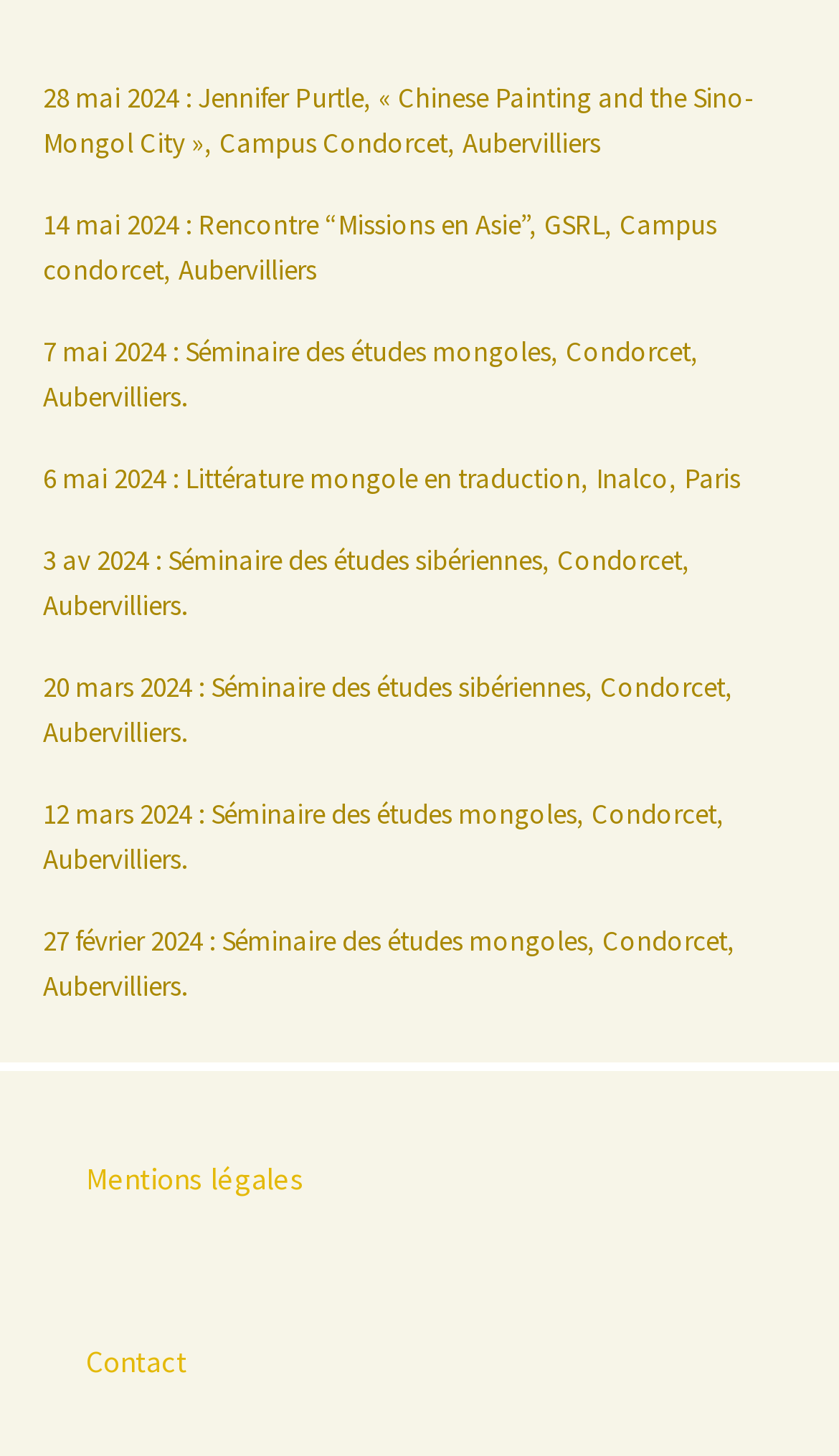Give the bounding box coordinates for the element described by: "Mentions légales".

[0.103, 0.796, 0.364, 0.822]